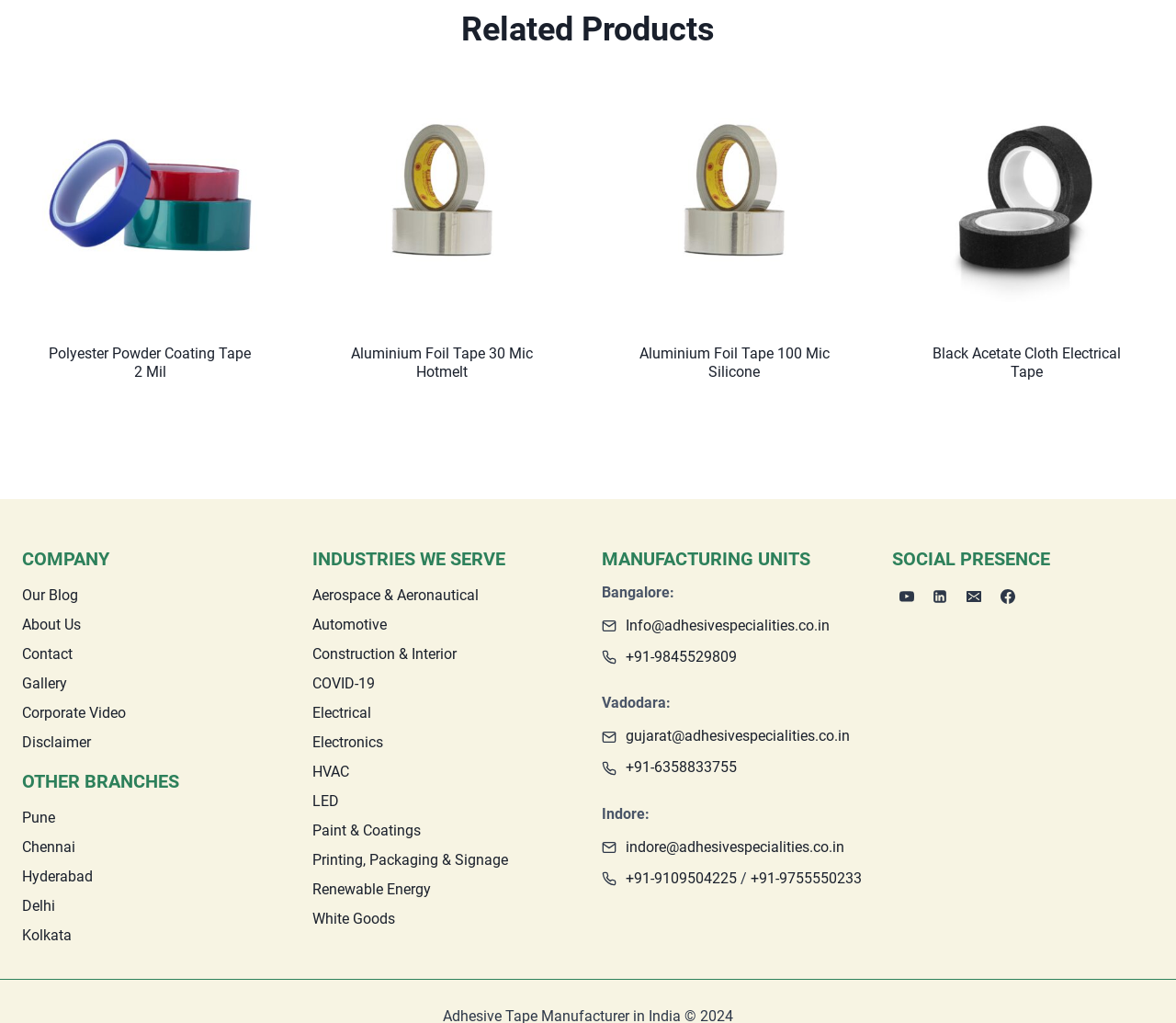Locate the bounding box coordinates of the clickable area needed to fulfill the instruction: "Click on the 'Learn Brush Lettering or Calligraphy' link".

None